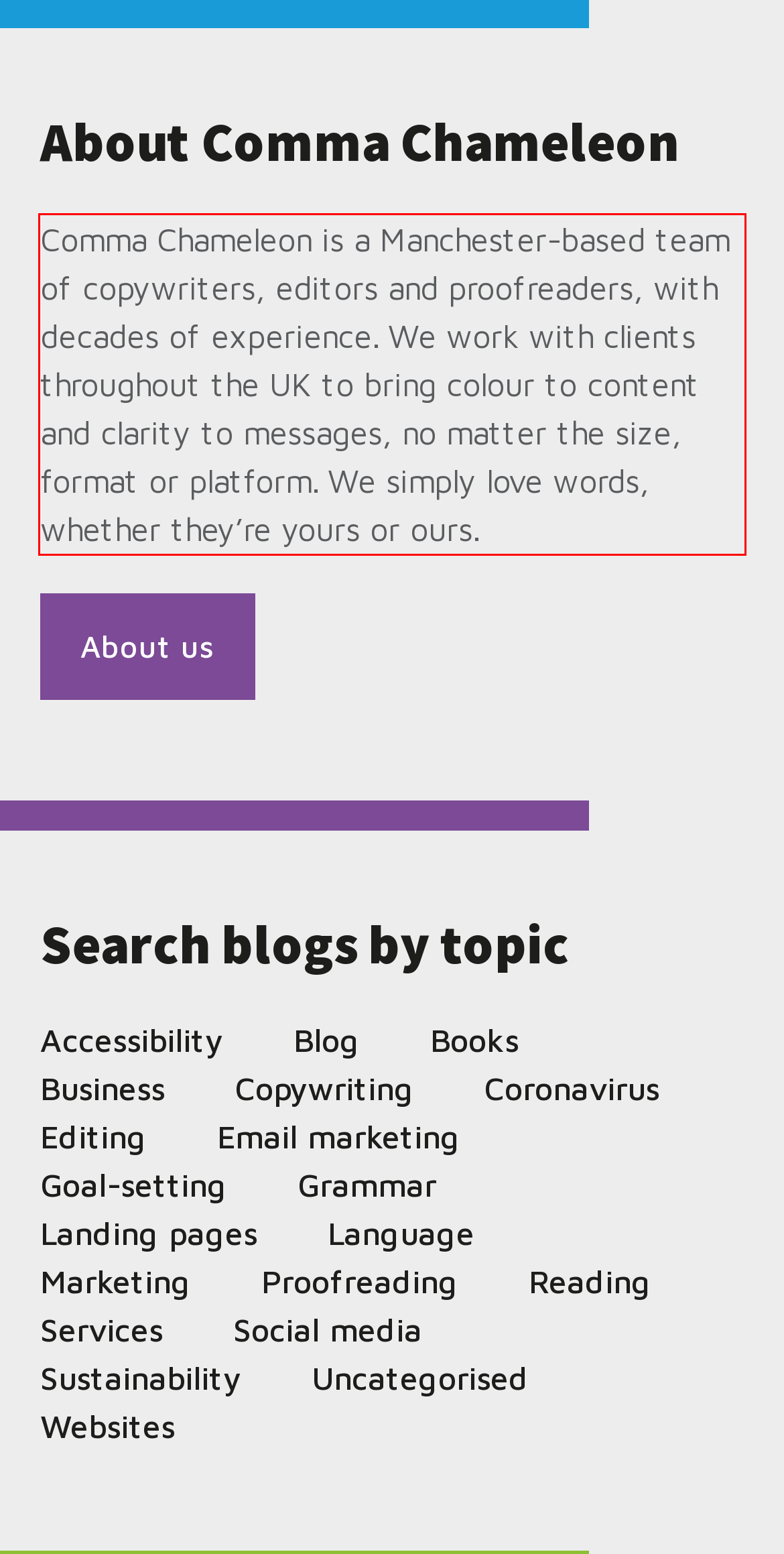Please perform OCR on the text within the red rectangle in the webpage screenshot and return the text content.

Comma Chameleon is a Manchester-based team of copywriters, editors and proofreaders, with decades of experience. We work with clients throughout the UK to bring colour to content and clarity to messages, no matter the size, format or platform. We simply love words, whether they’re yours or ours.